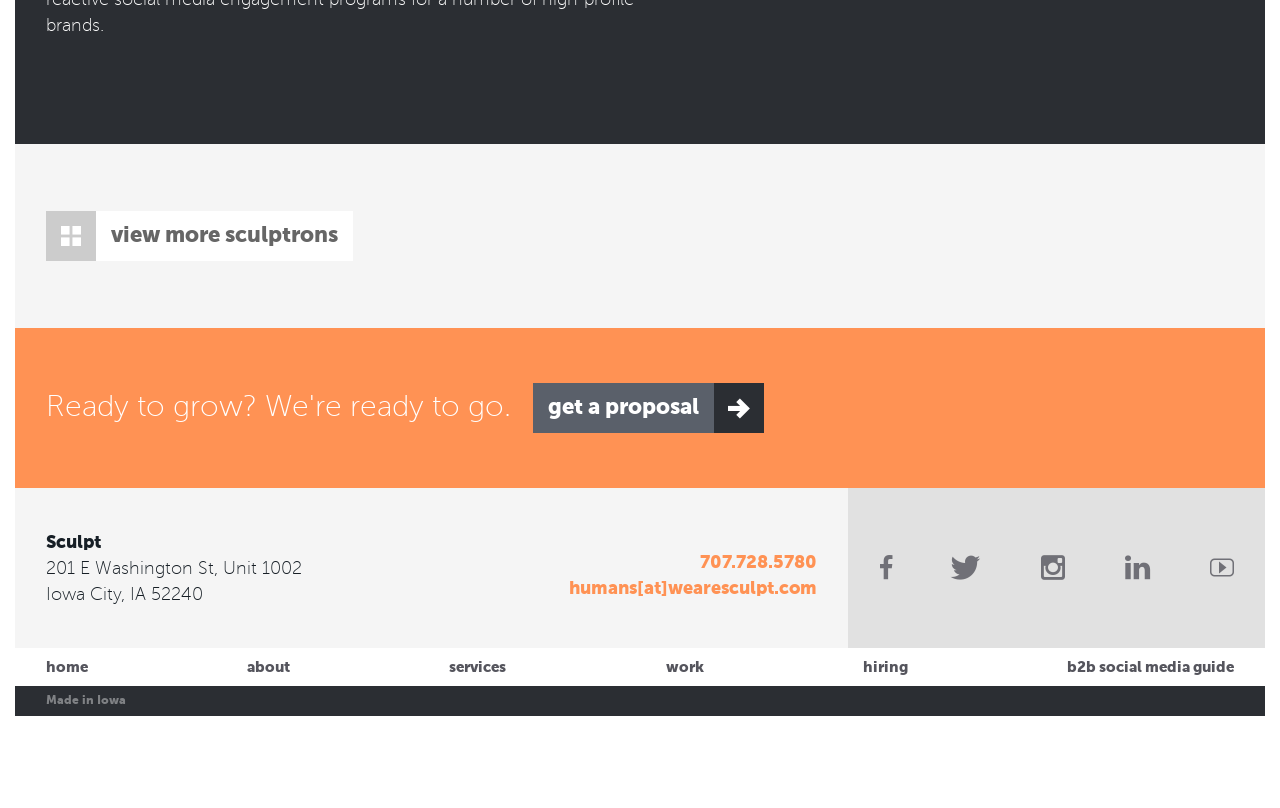Please identify the bounding box coordinates of the clickable area that will allow you to execute the instruction: "email humans[at]wearesculpt.com".

[0.445, 0.718, 0.638, 0.74]